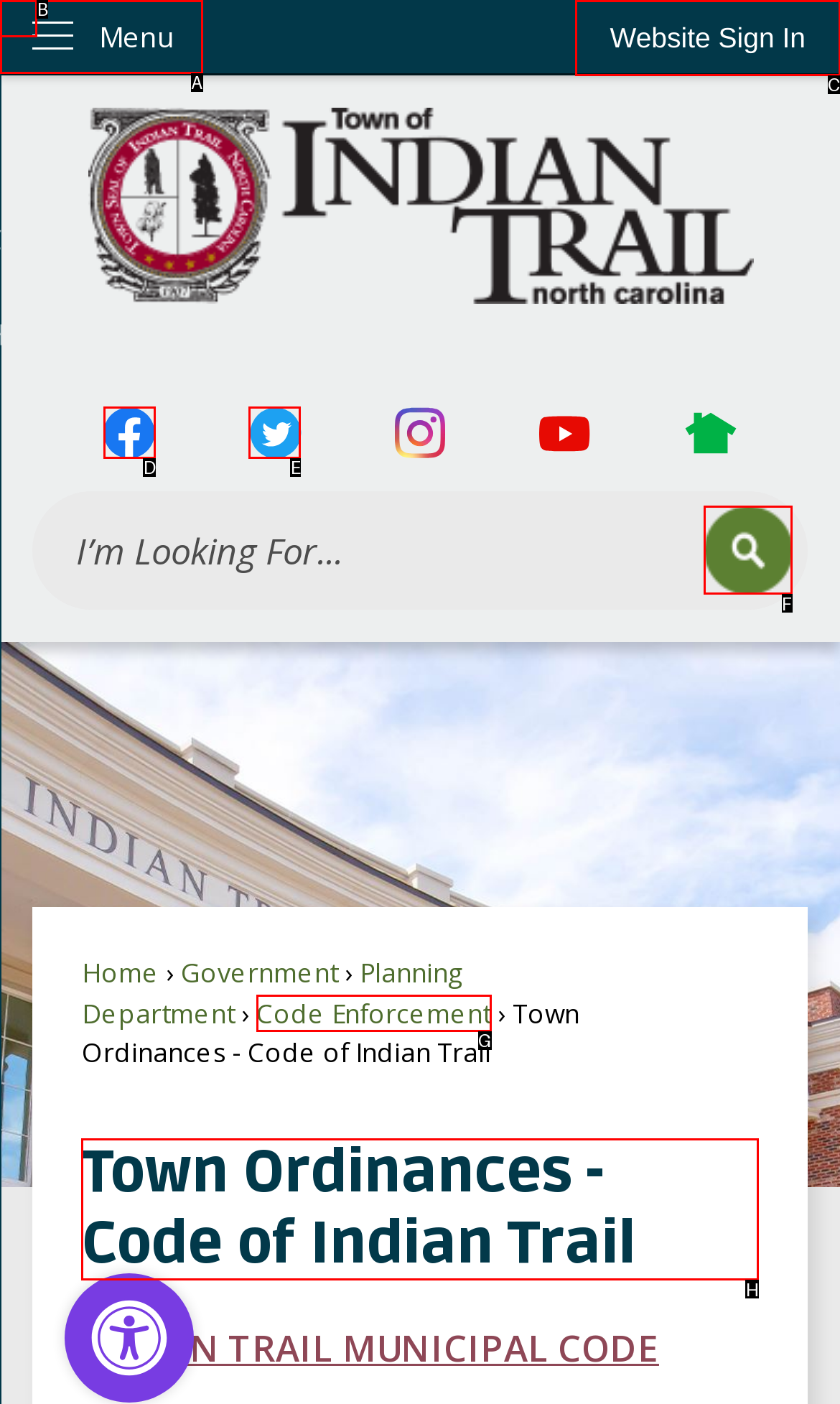Identify the correct option to click in order to complete this task: View the Town Ordinances - Code of Indian Trail page
Answer with the letter of the chosen option directly.

H